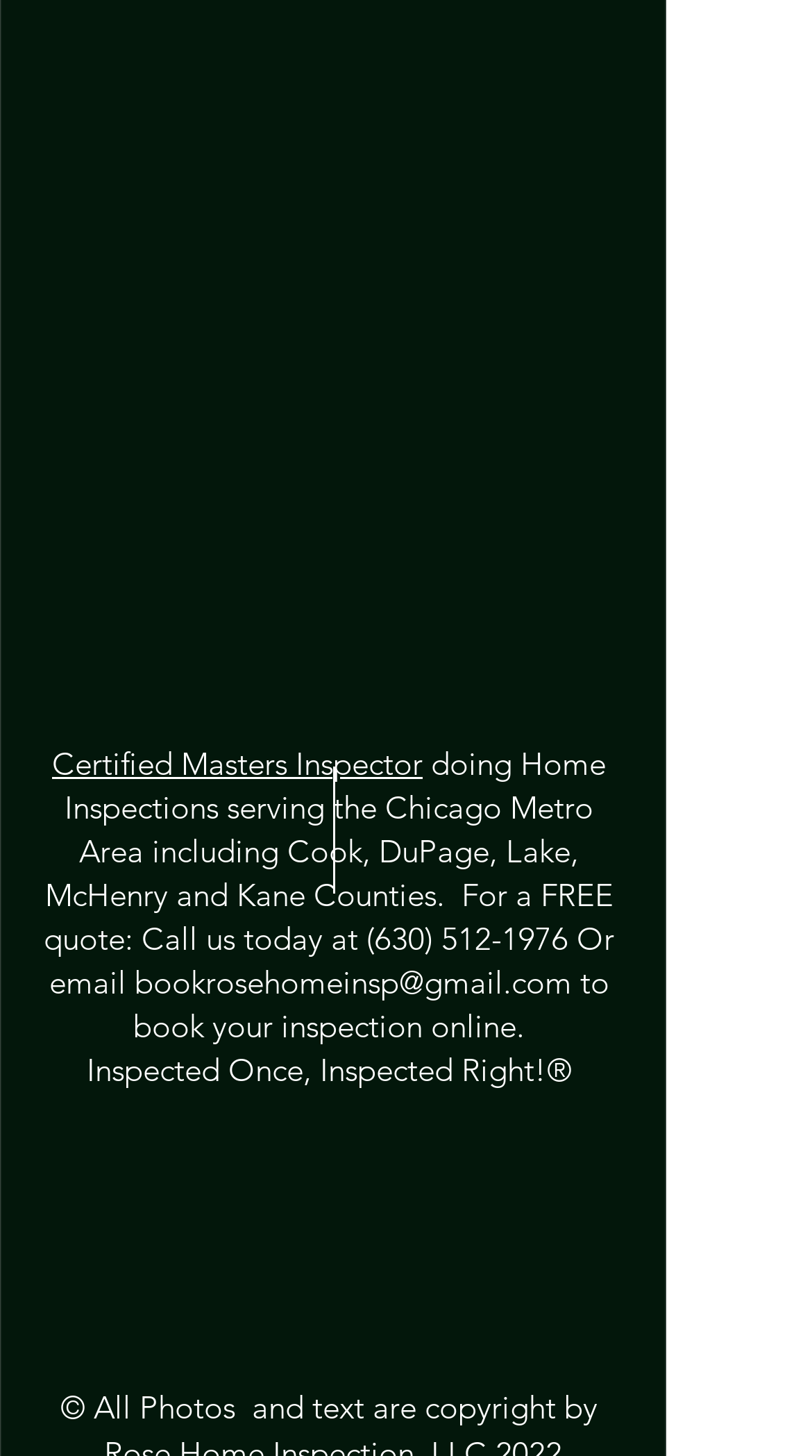What is the purpose of the company?
Look at the screenshot and respond with one word or a short phrase.

Home Inspections